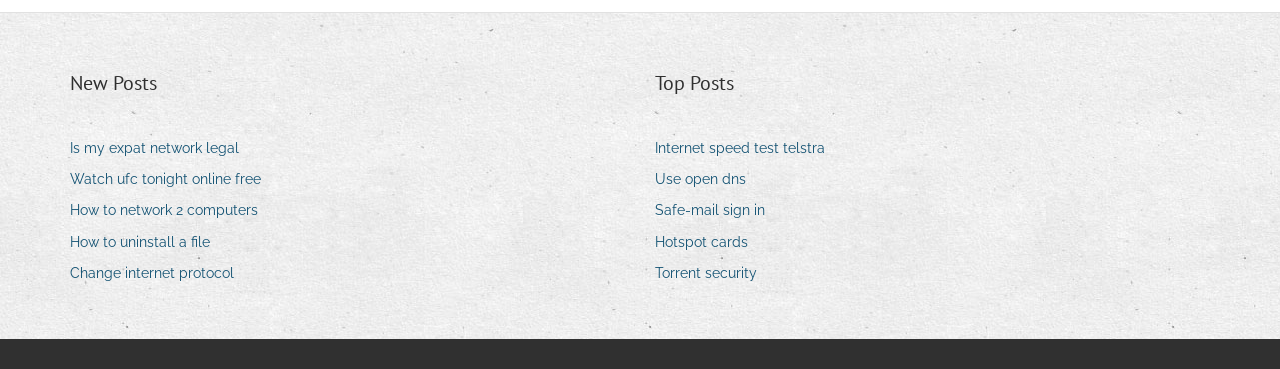Refer to the screenshot and give an in-depth answer to this question: What is the topic of the last link in the 'Top Posts' section?

The last link in the 'Top Posts' section is 'Torrent security', which suggests that the topic is related to torrent security.